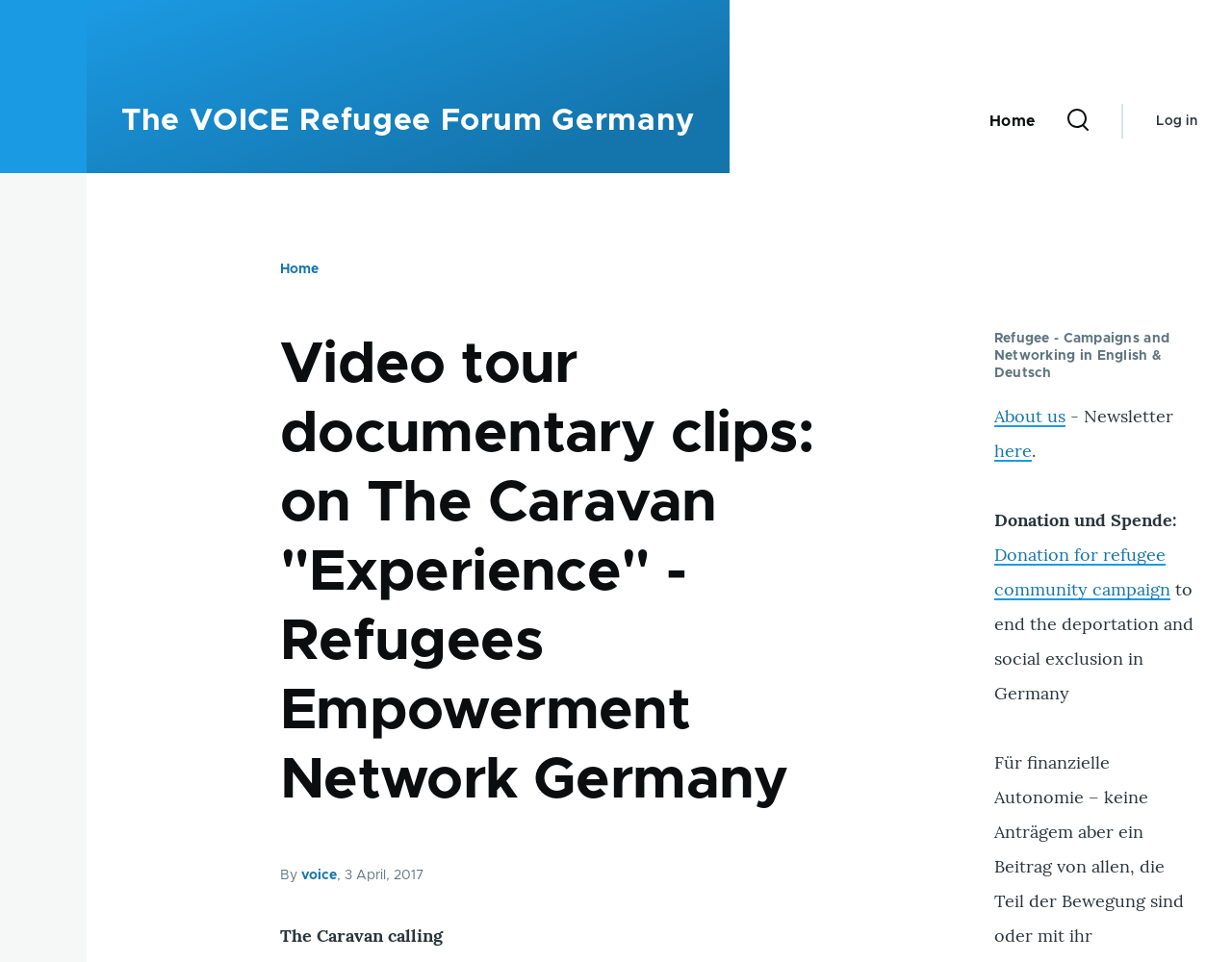Answer this question in one word or a short phrase: Is there a search function on the webpage?

Yes